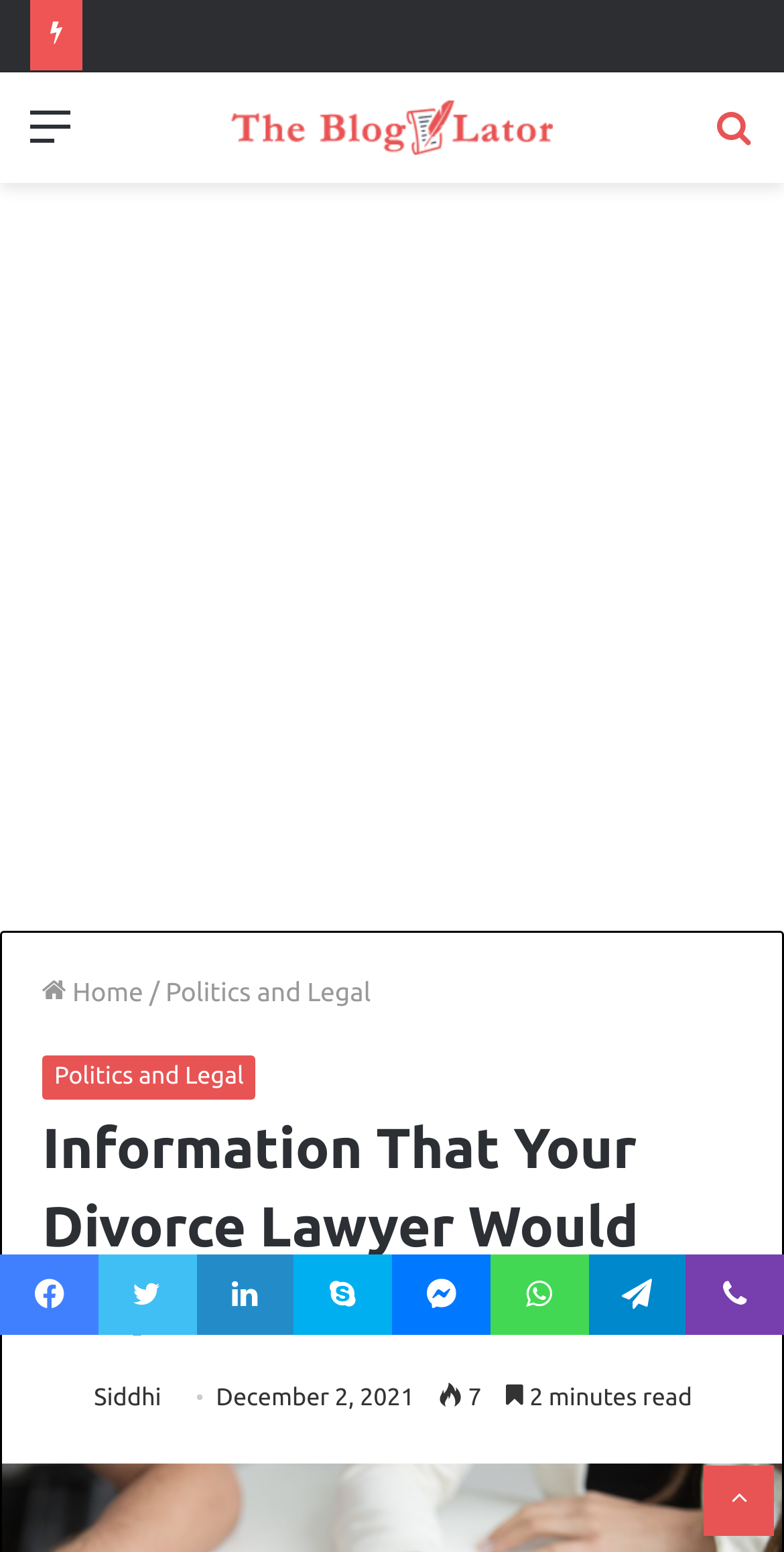Return the bounding box coordinates of the UI element that corresponds to this description: "aria-label="Advertisement" name="aswift_1" title="Advertisement"". The coordinates must be given as four float numbers in the range of 0 and 1, [left, top, right, bottom].

[0.0, 0.143, 1.0, 0.564]